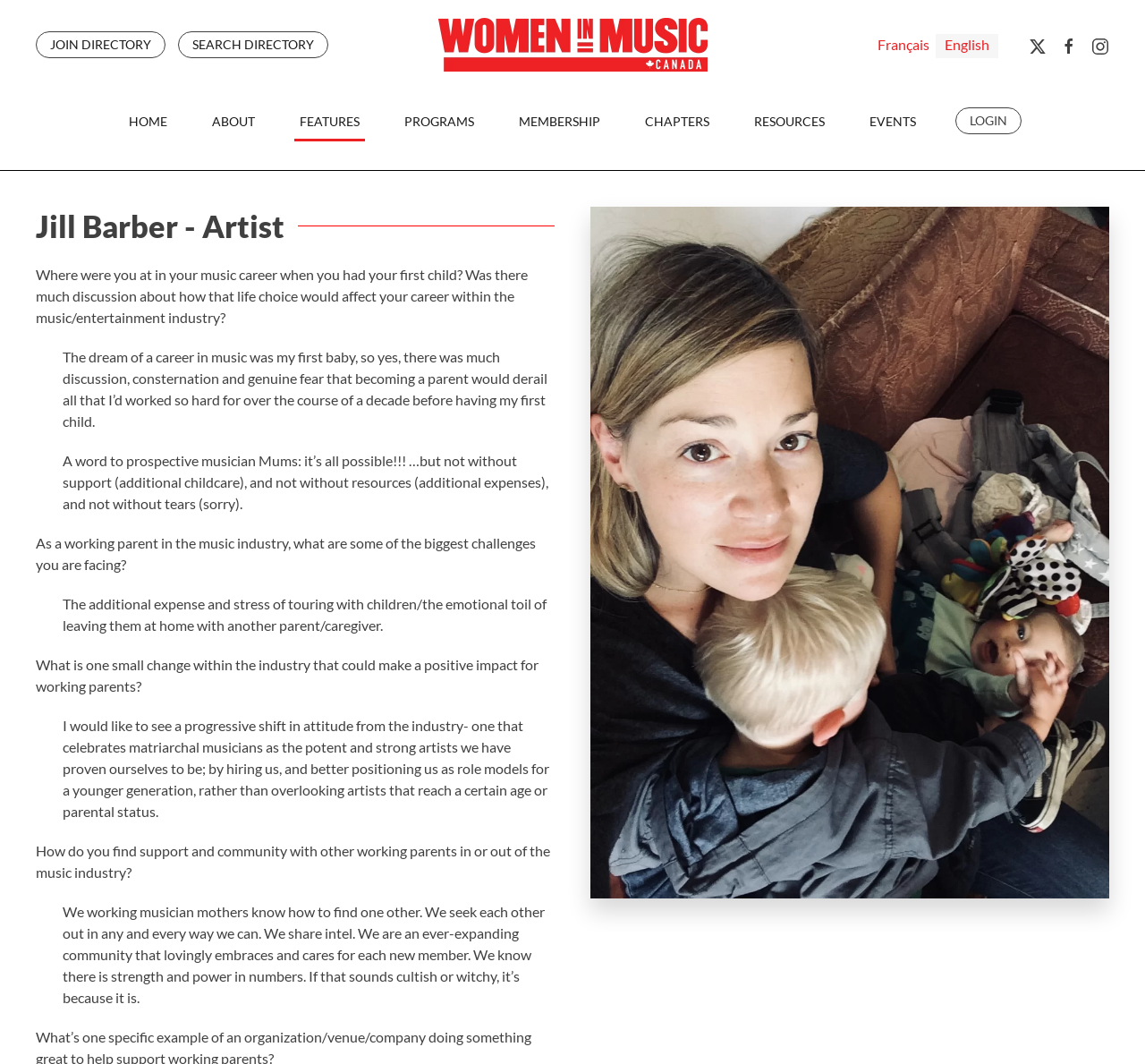Show the bounding box coordinates of the element that should be clicked to complete the task: "Click the 'LOGIN' link".

[0.834, 0.101, 0.892, 0.126]